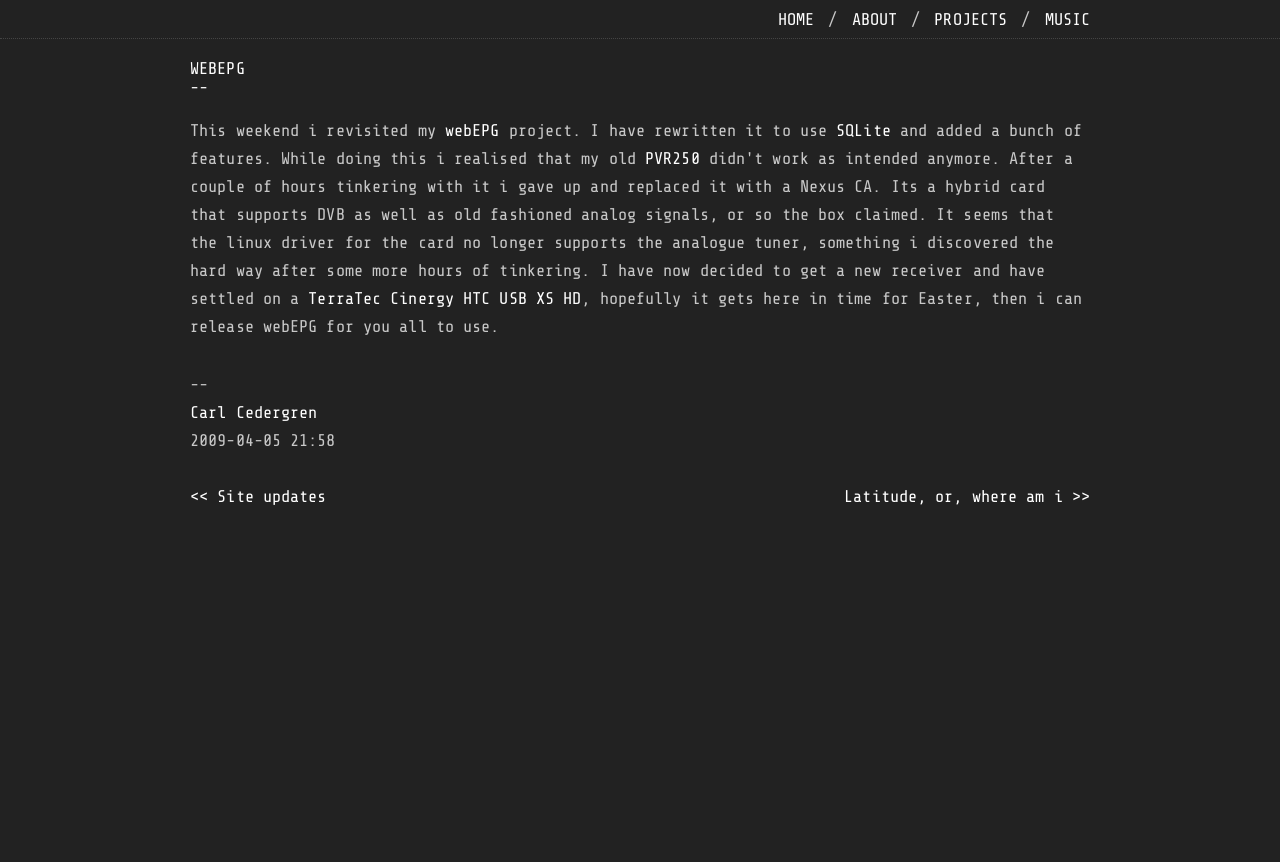Locate the bounding box coordinates for the element described below: "Carl Cedergren". The coordinates must be four float values between 0 and 1, formatted as [left, top, right, bottom].

[0.148, 0.468, 0.248, 0.49]